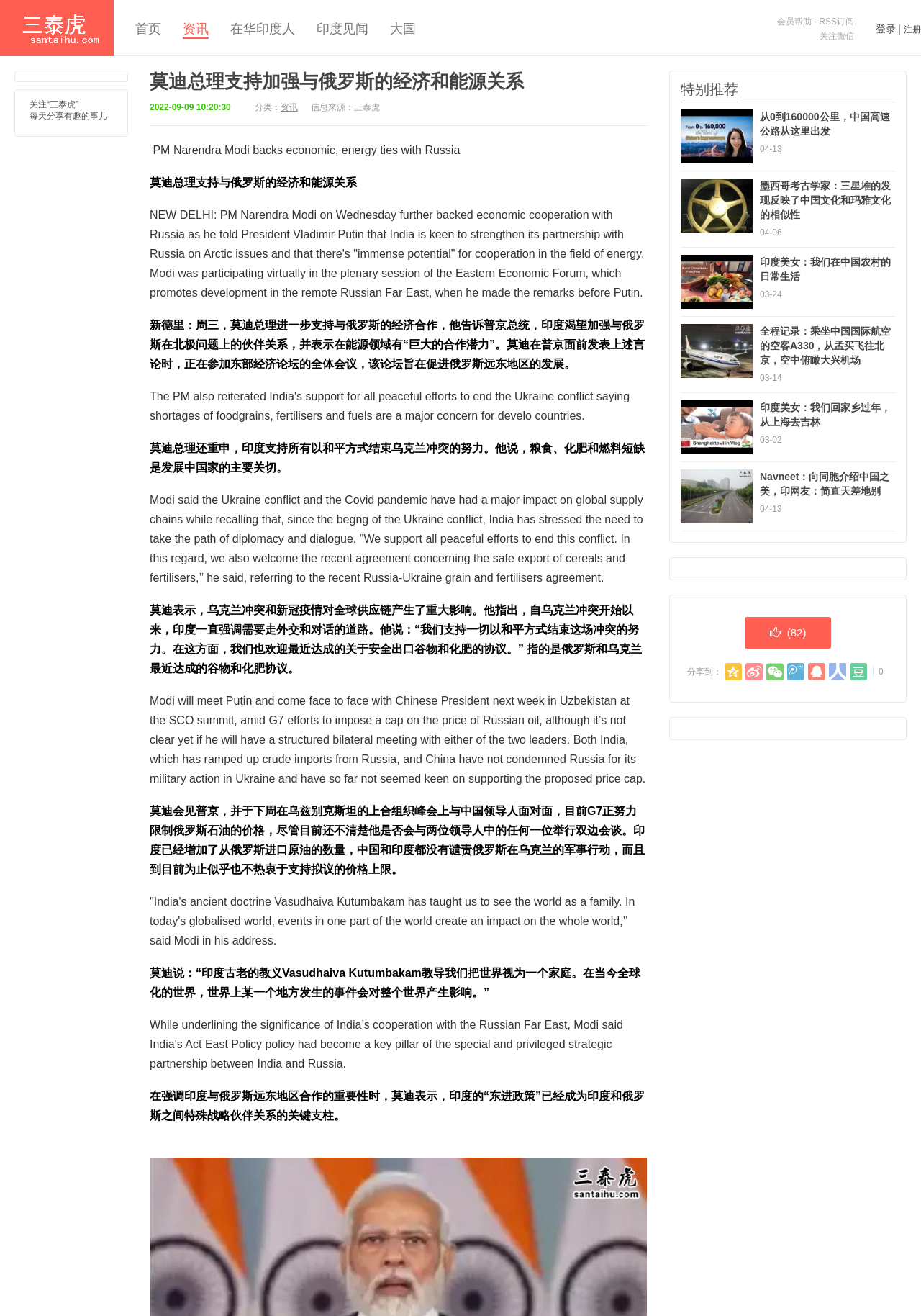Find the bounding box coordinates of the area to click in order to follow the instruction: "View the 'Investing in Antalya - A Lucrative Opportunity' section".

None